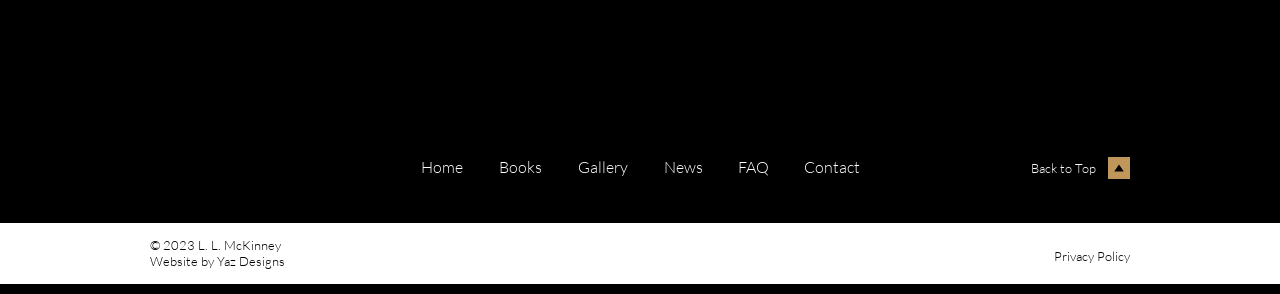What is the last navigation item? Observe the screenshot and provide a one-word or short phrase answer.

Contact